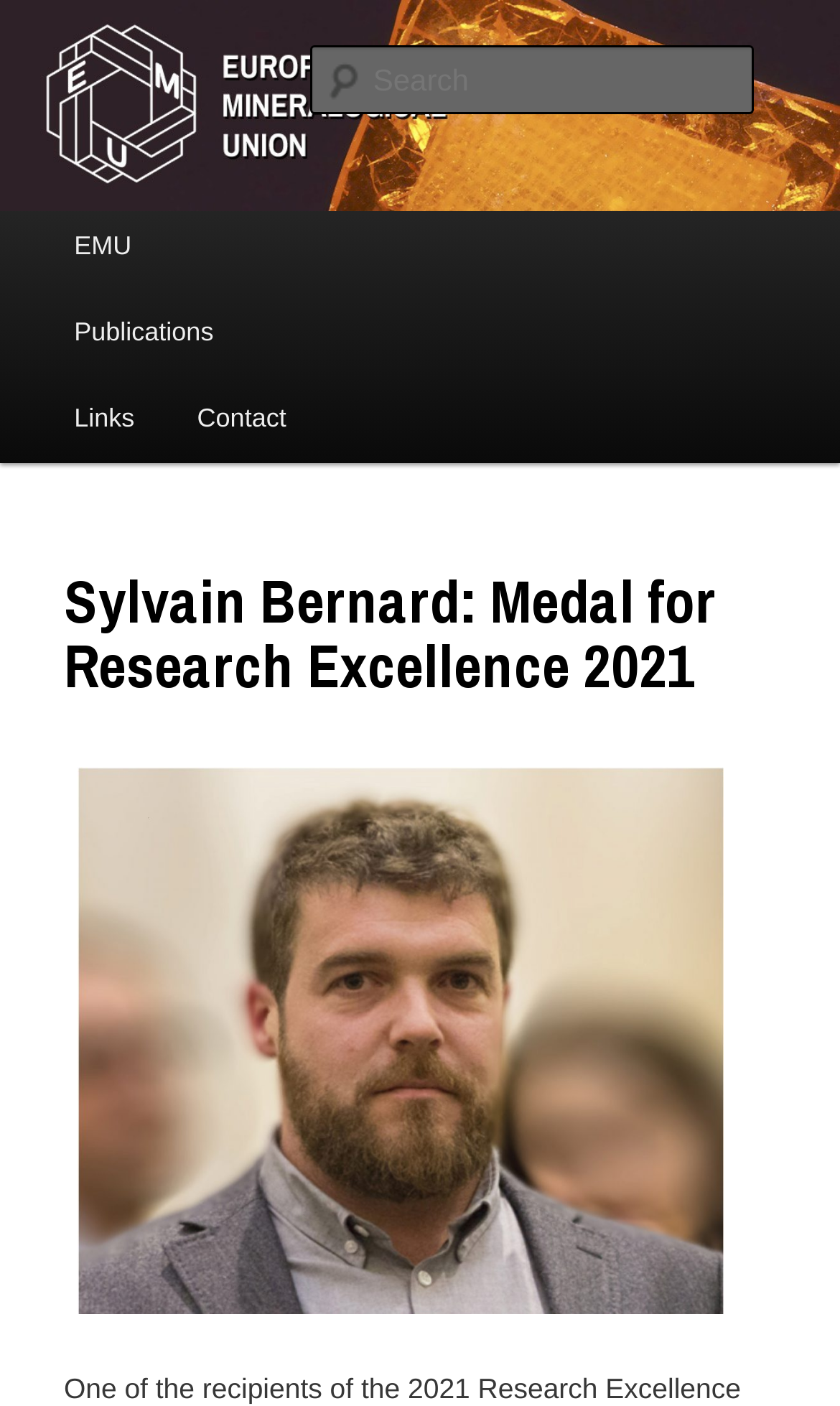What are the main sections of the website?
Answer with a single word or phrase, using the screenshot for reference.

Publications, Links, Contact